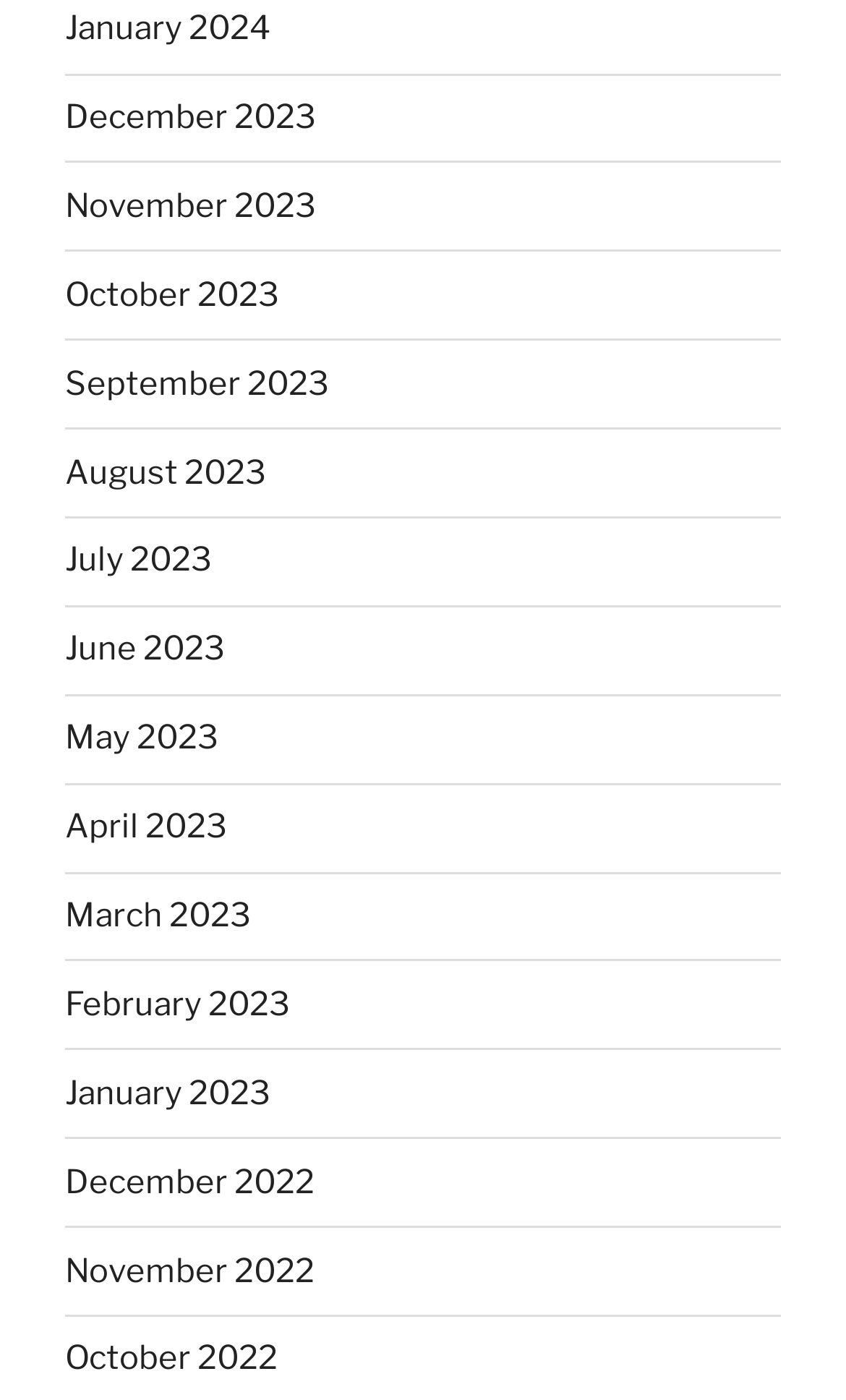What is the earliest month listed?
Analyze the screenshot and provide a detailed answer to the question.

I looked at the list of links and found that the last link is 'December 2022', which is the earliest month listed.